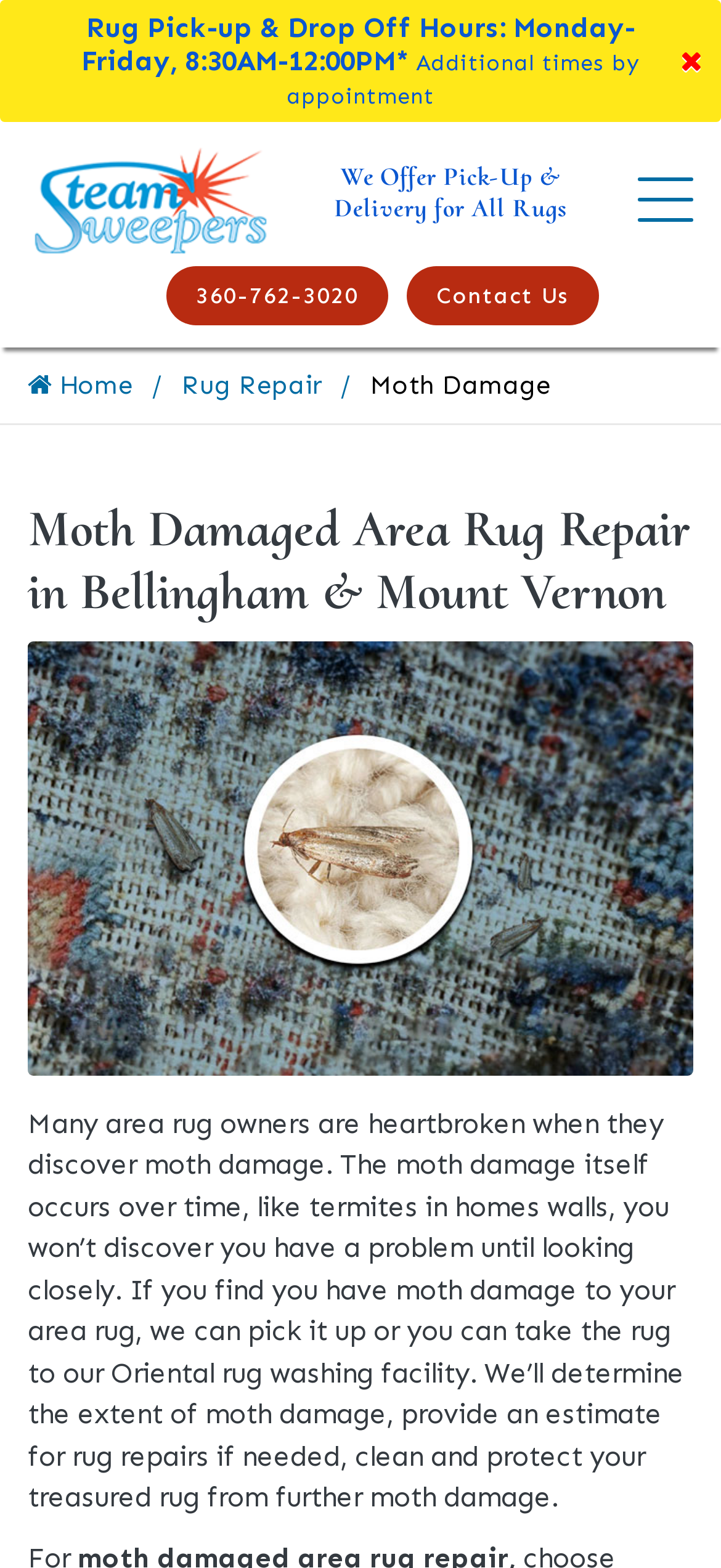Please identify the bounding box coordinates of the region to click in order to complete the given instruction: "Click the 'Close' button". The coordinates should be four float numbers between 0 and 1, i.e., [left, top, right, bottom].

[0.921, 0.001, 0.997, 0.077]